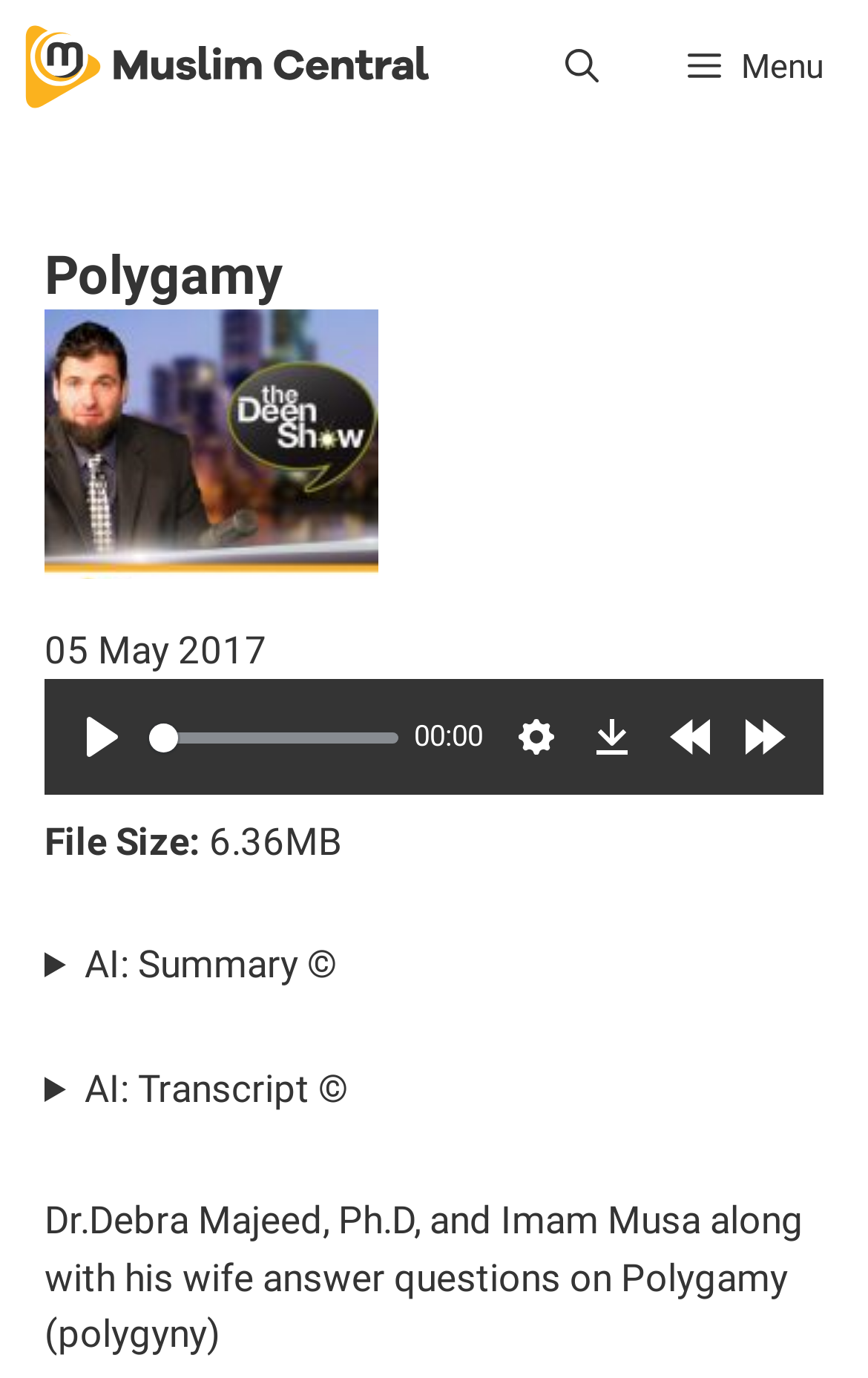What is the topic of the audio lecture?
Based on the visual details in the image, please answer the question thoroughly.

The topic of the audio lecture can be determined by looking at the heading 'Polygamy' on the webpage, which is a prominent element on the page.